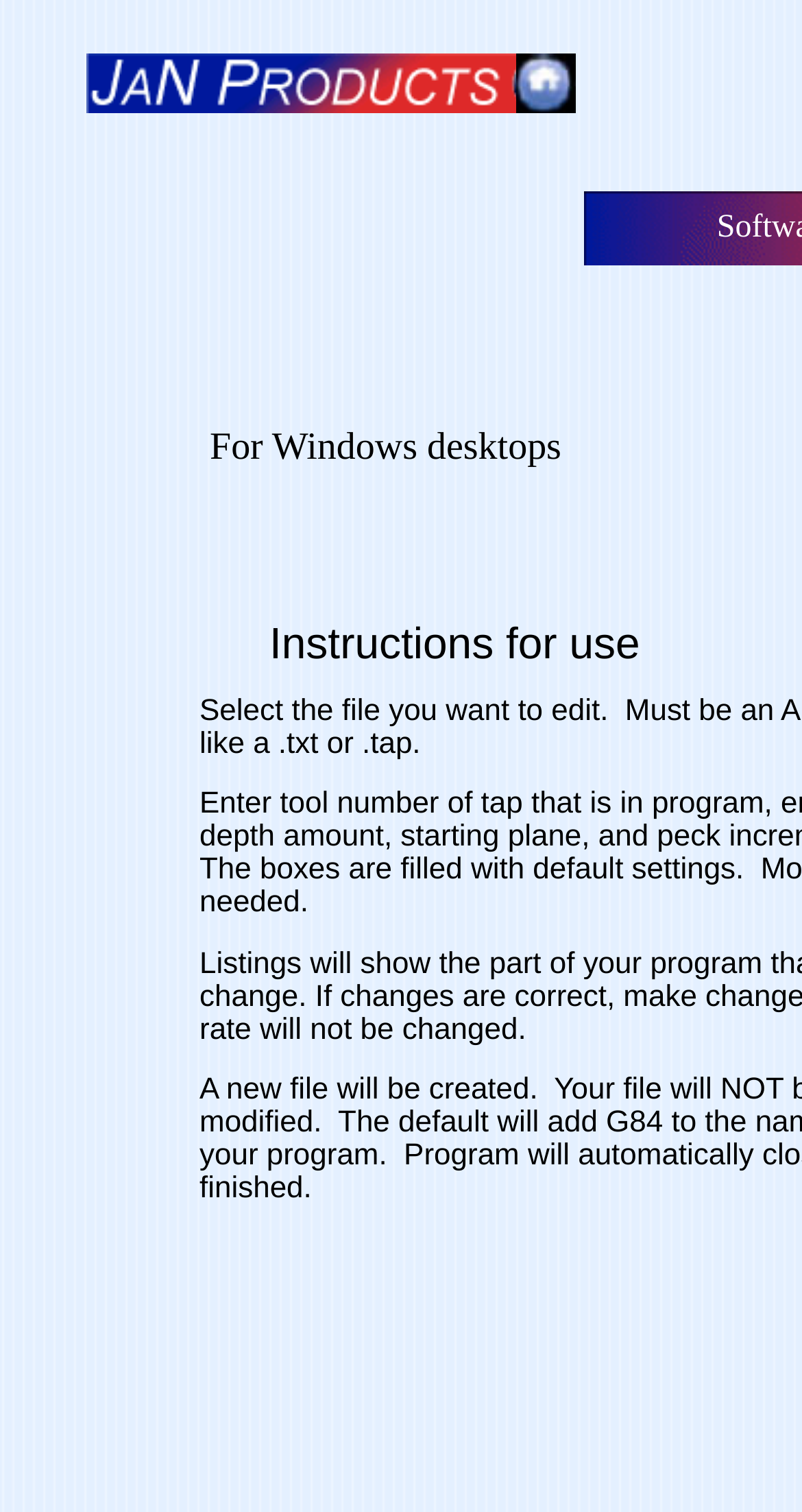Bounding box coordinates are to be given in the format (top-left x, top-left y, bottom-right x, bottom-right y). All values must be floating point numbers between 0 and 1. Provide the bounding box coordinate for the UI element described as: name="#JANPRODUCTS"

[0.108, 0.057, 0.718, 0.08]